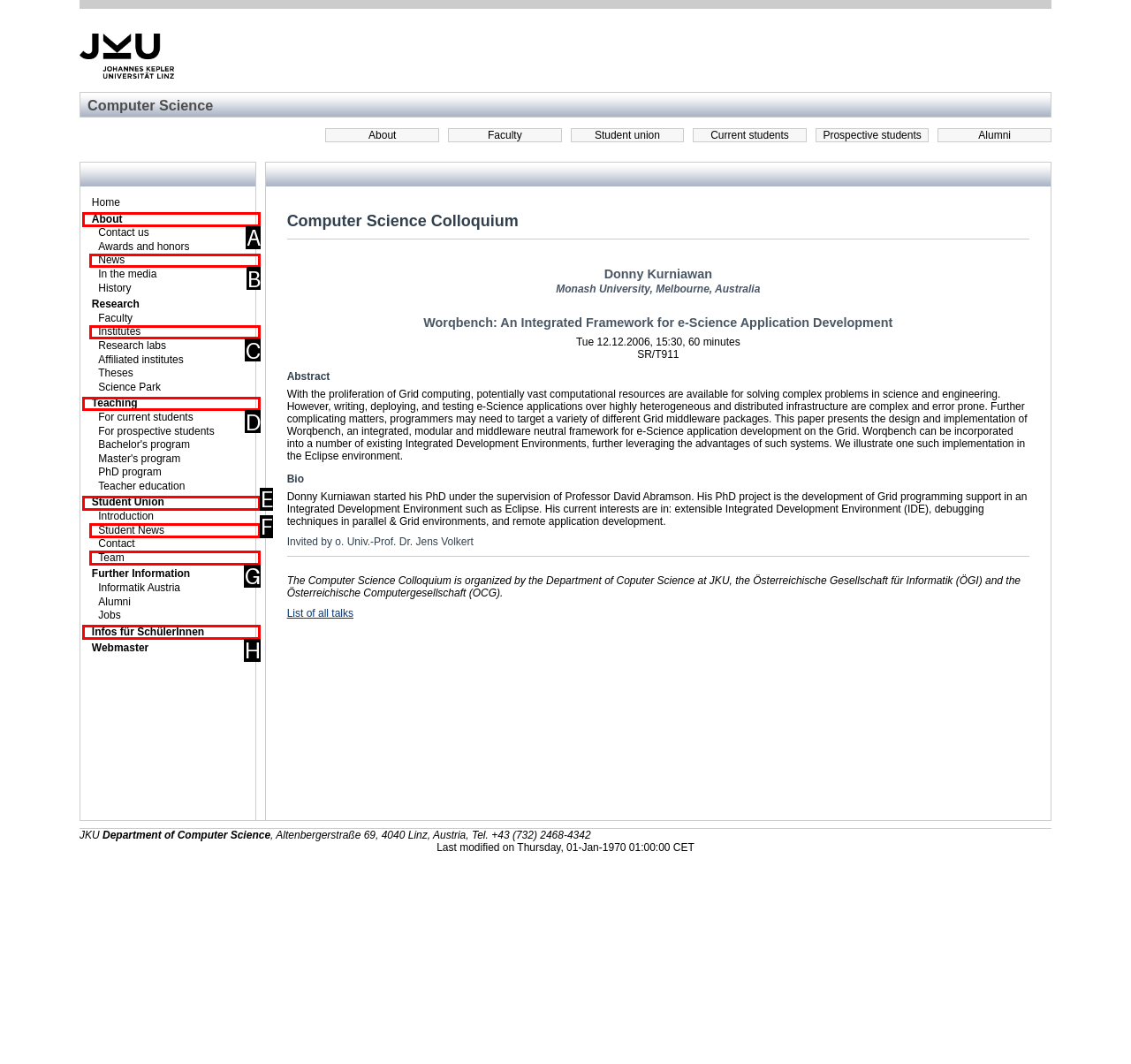What letter corresponds to the UI element described here: Infos für SchülerInnen
Reply with the letter from the options provided.

H